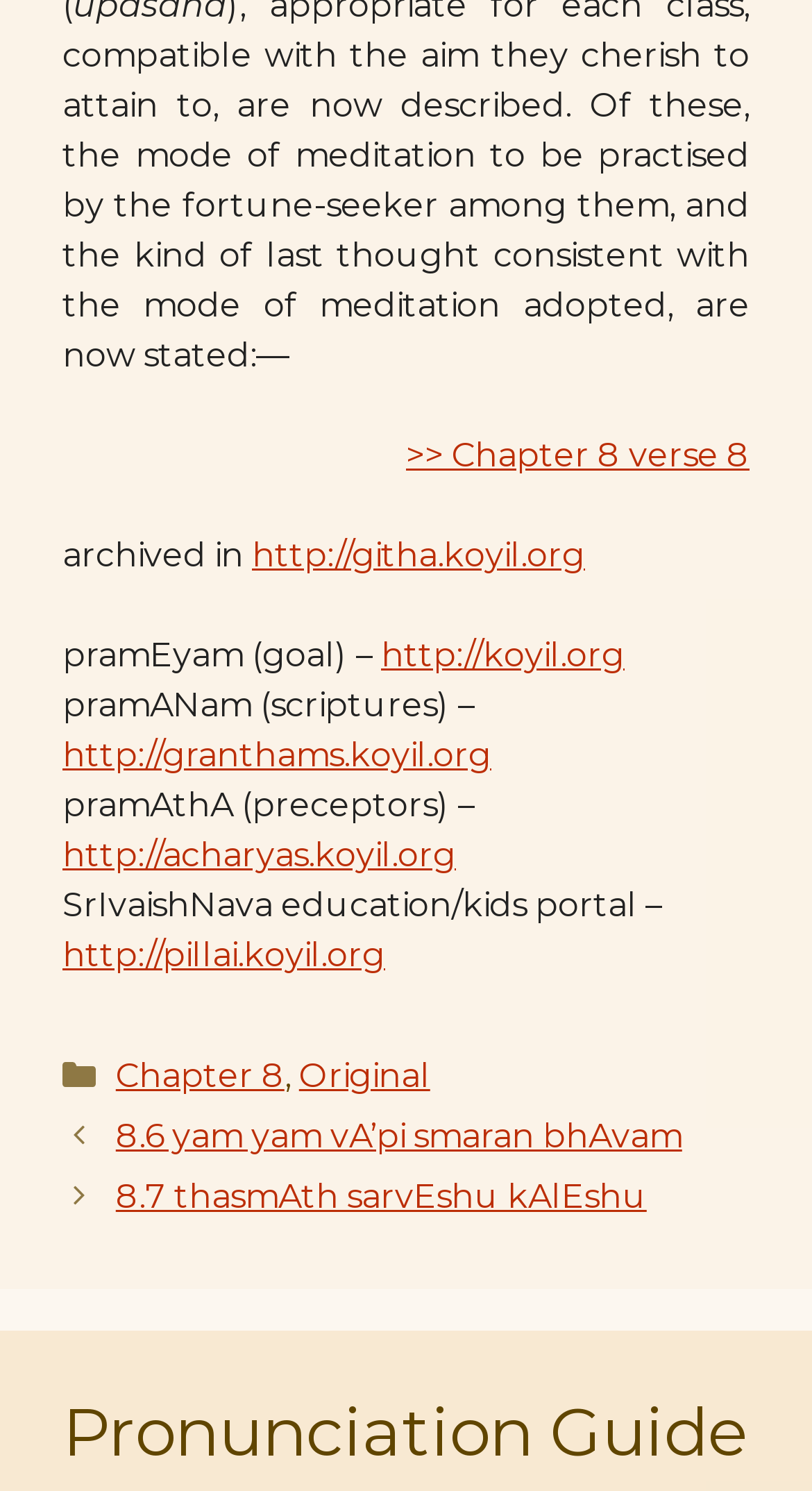Please locate the bounding box coordinates of the region I need to click to follow this instruction: "view Posts".

[0.077, 0.743, 0.923, 0.823]